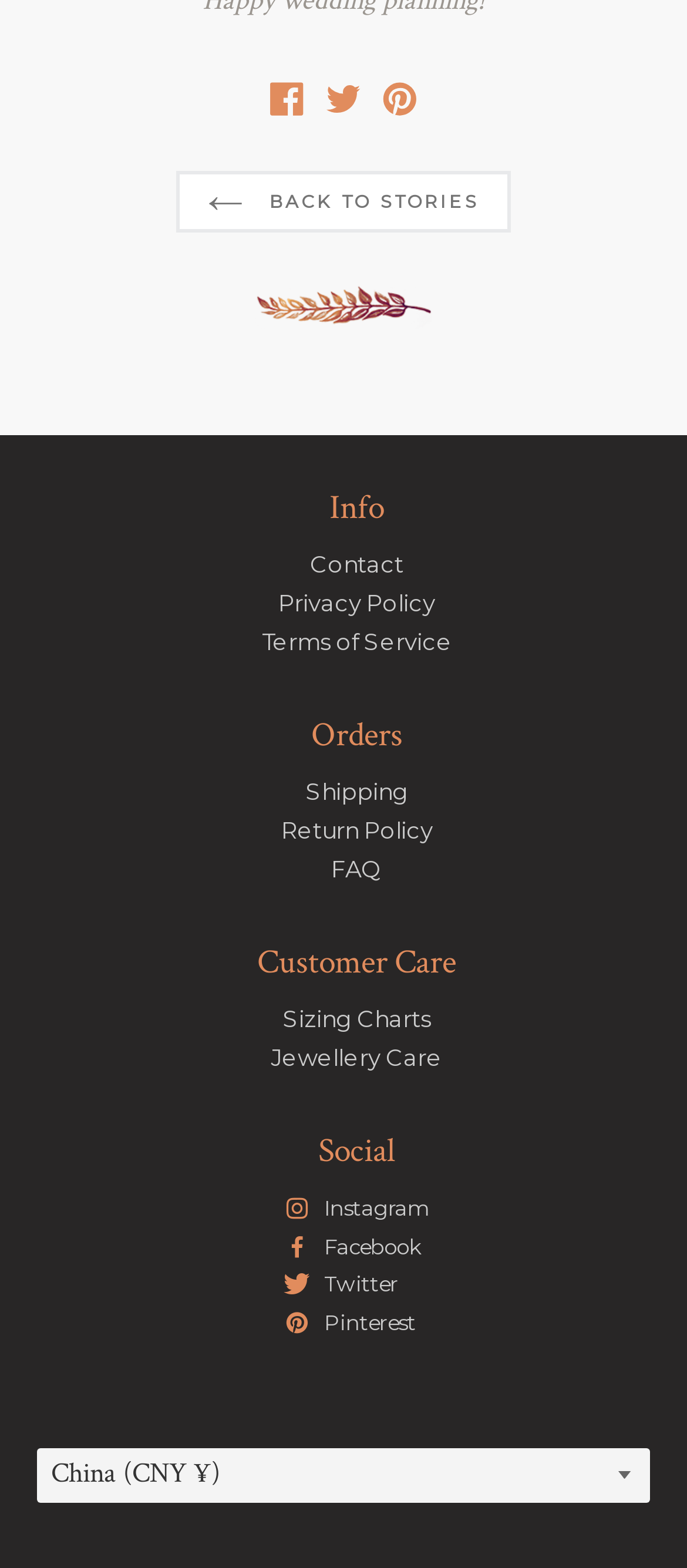What is the first link under 'Info'? Look at the image and give a one-word or short phrase answer.

Contact